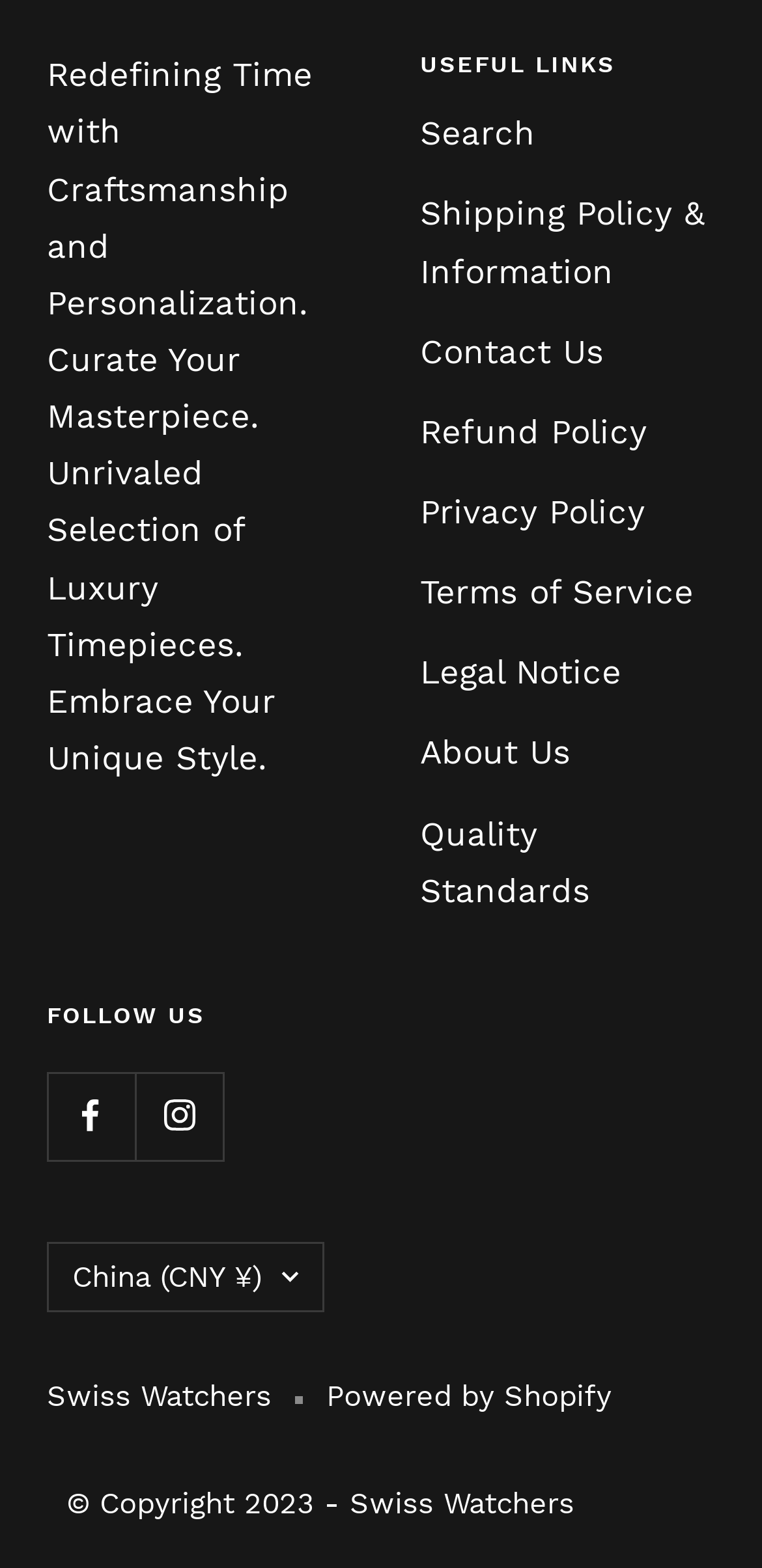Please identify the bounding box coordinates of the clickable element to fulfill the following instruction: "Follow us on Facebook". The coordinates should be four float numbers between 0 and 1, i.e., [left, top, right, bottom].

[0.062, 0.683, 0.177, 0.74]